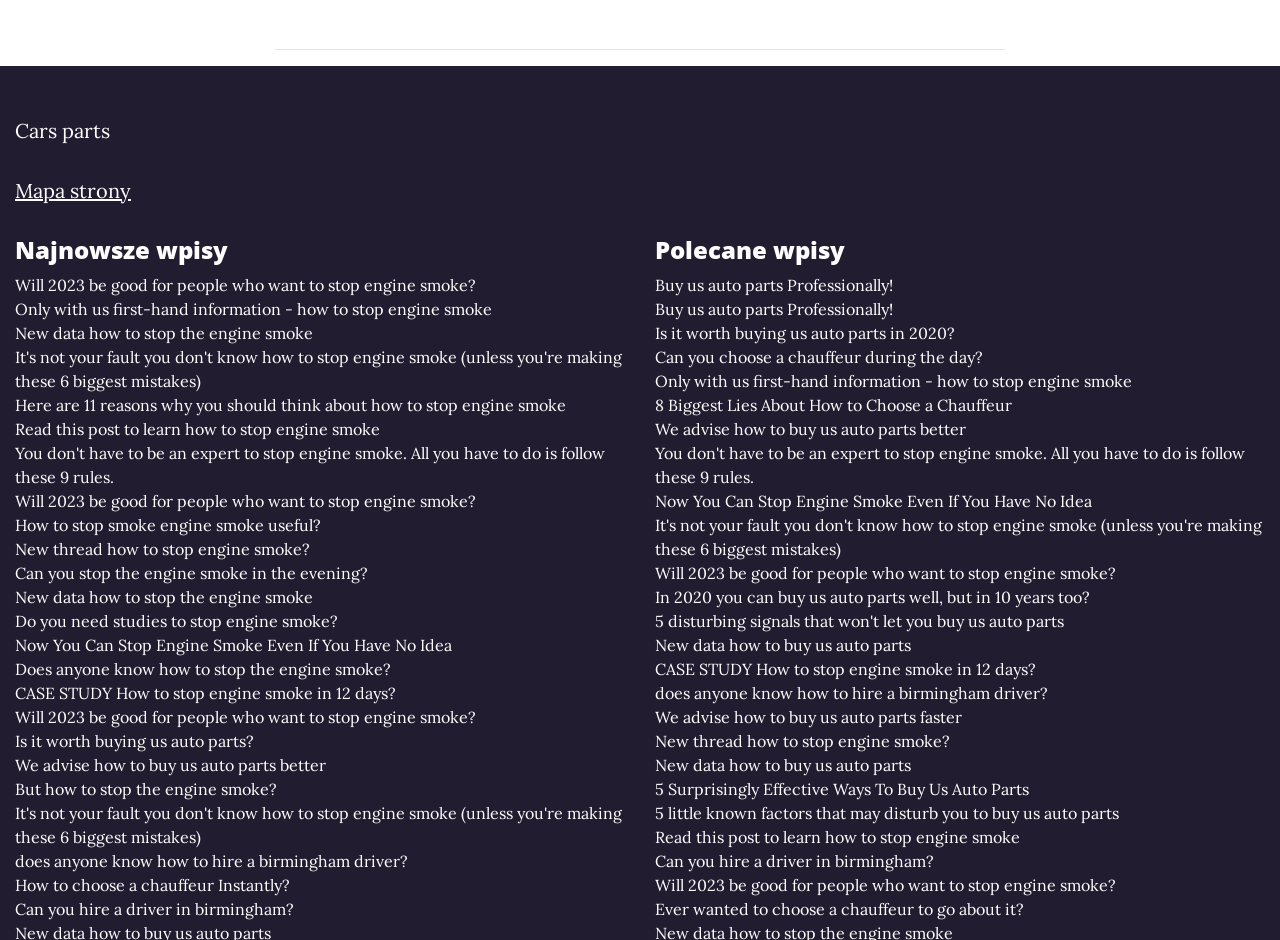Please identify the coordinates of the bounding box for the clickable region that will accomplish this instruction: "Read 'Will 2023 be good for people who want to stop engine smoke?'".

[0.012, 0.29, 0.488, 0.316]